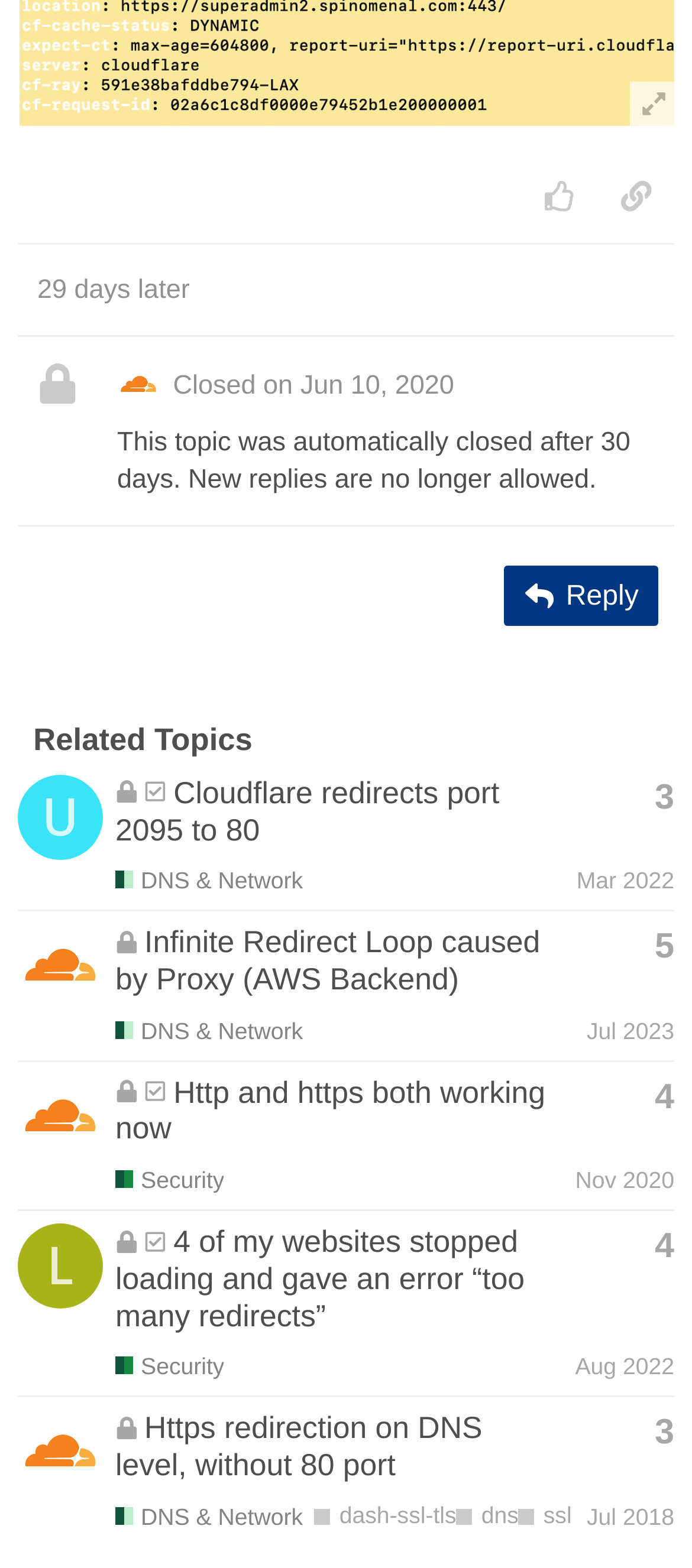Identify the bounding box coordinates of the HTML element based on this description: "Nov 2020".

[0.831, 0.743, 0.974, 0.76]